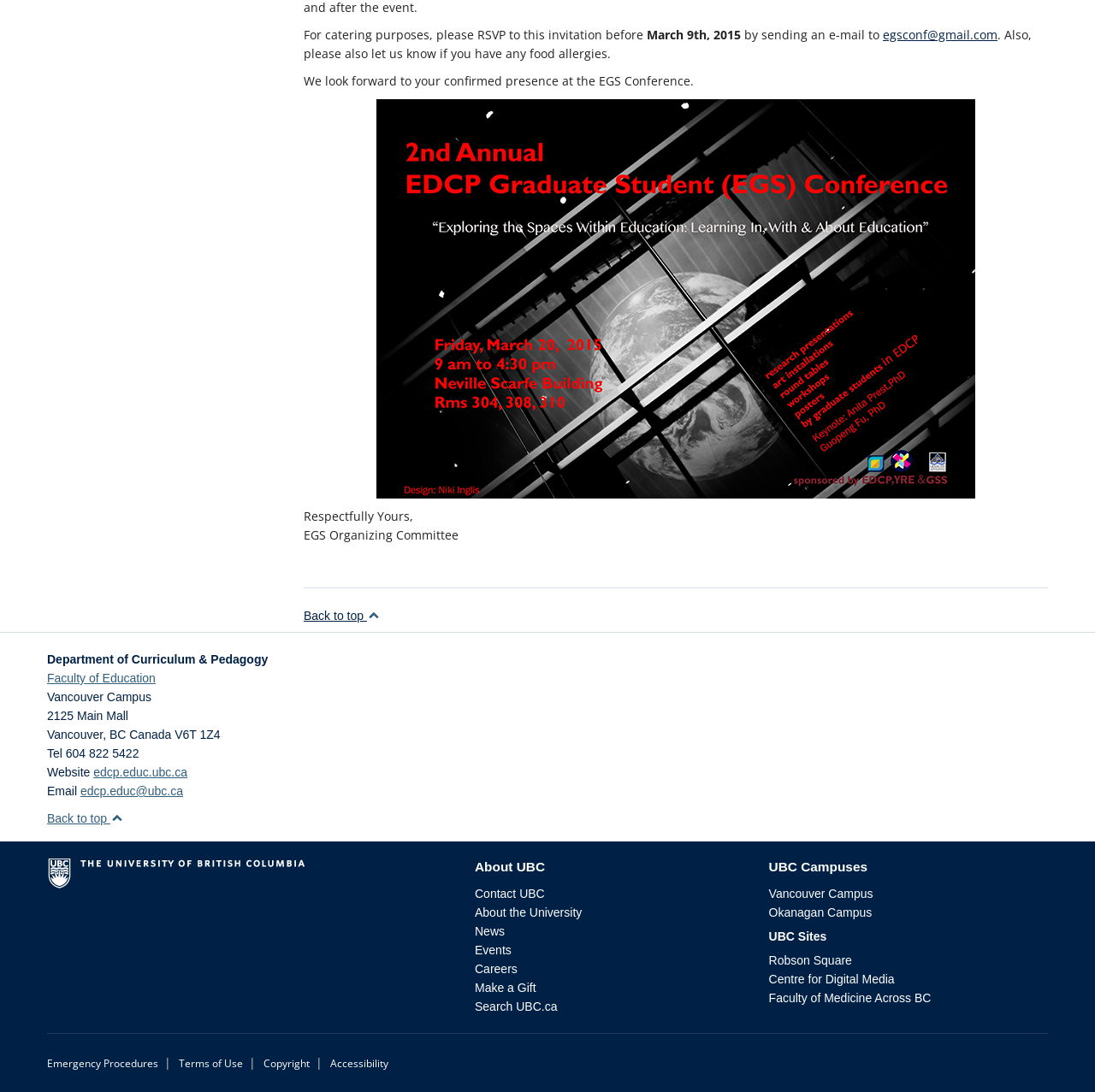From the webpage screenshot, identify the region described by Careers. Provide the bounding box coordinates as (top-left x, top-left y, bottom-right x, bottom-right y), with each value being a floating point number between 0 and 1.

[0.434, 0.881, 0.472, 0.894]